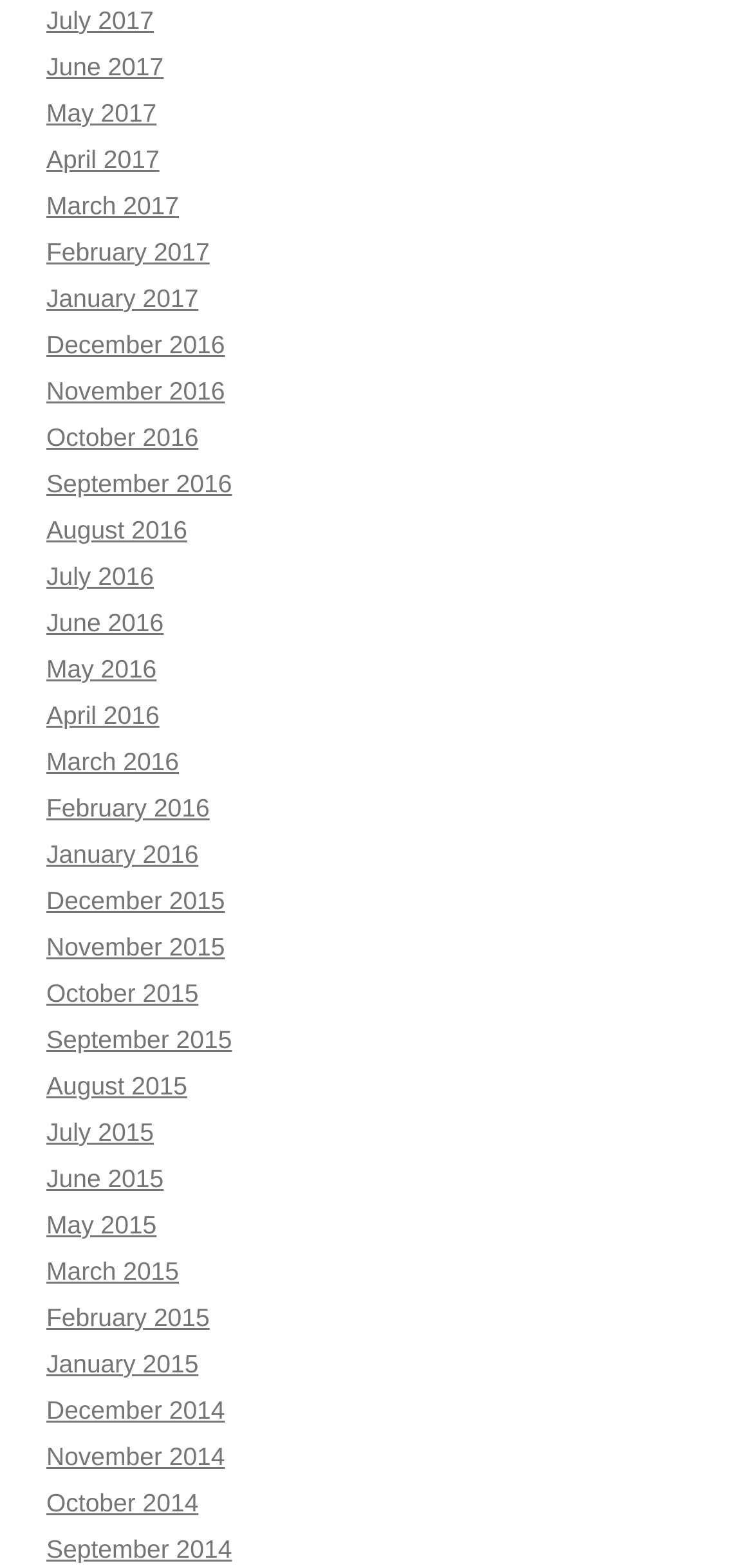How many months are listed?
Answer the question in as much detail as possible.

I counted the number of links on the webpage, each representing a month, and found 36 links.